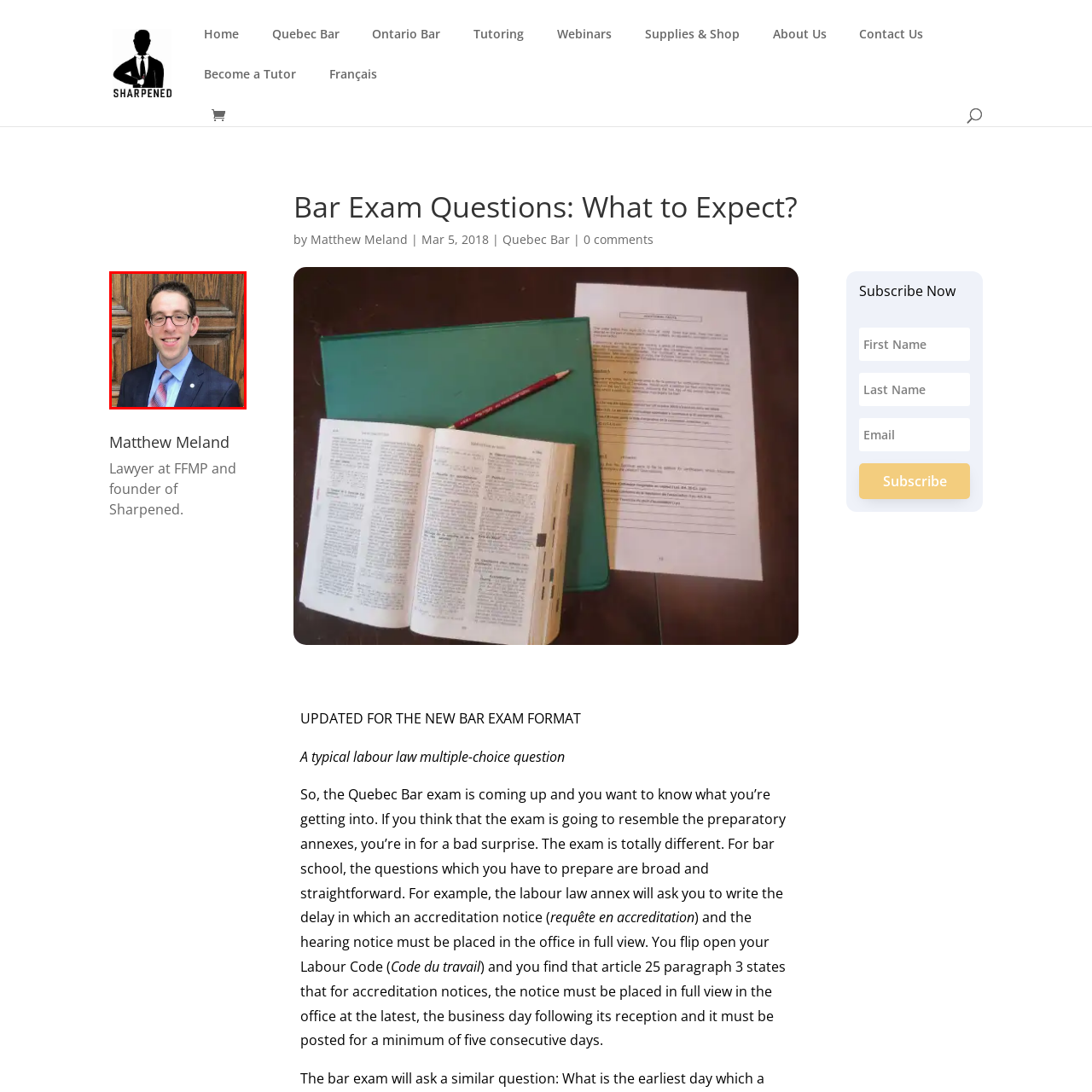What is the background of the image?
Focus on the red-bounded area of the image and reply with one word or a short phrase.

Textured wooden panels